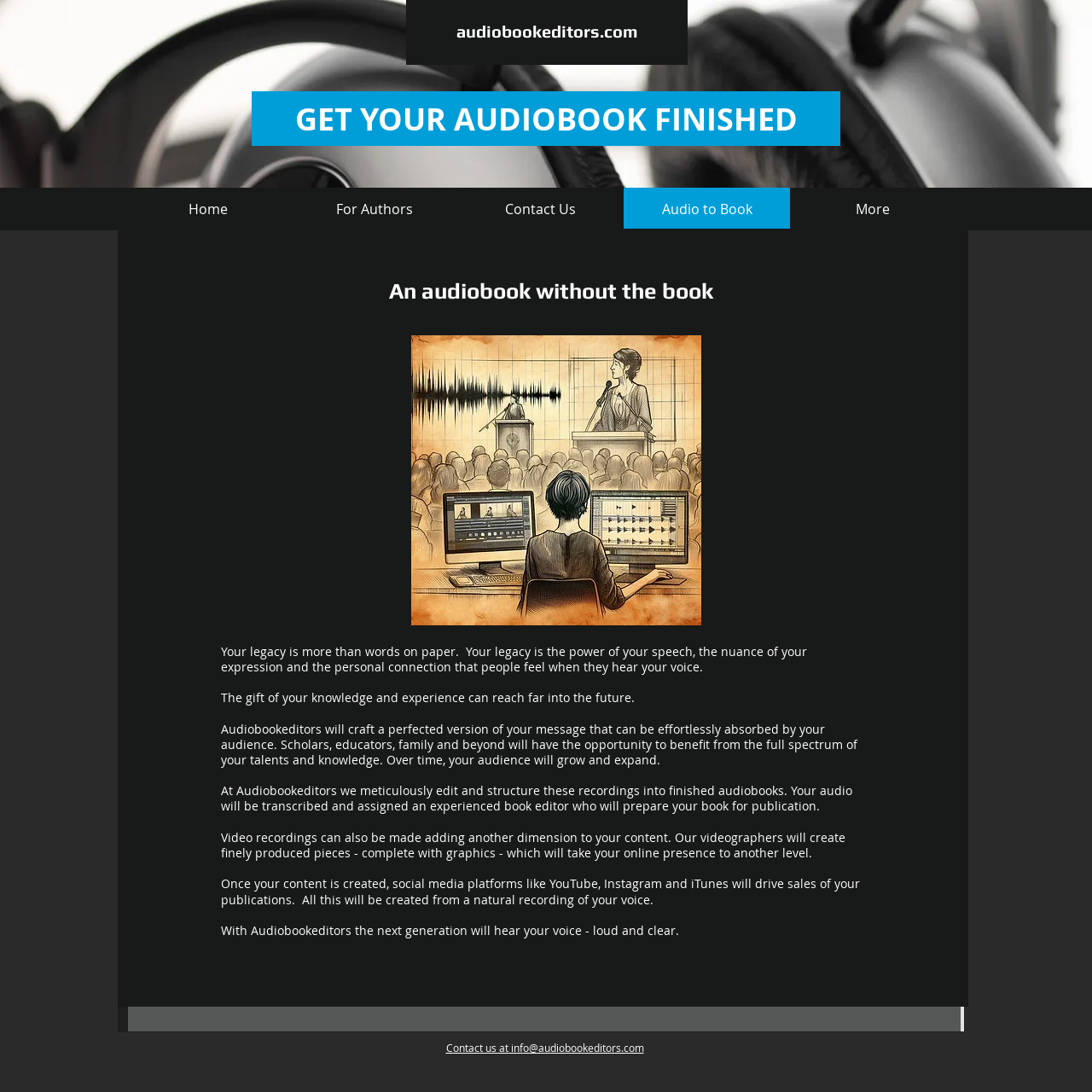Reply to the question below using a single word or brief phrase:
What additional service is offered by this website?

Video production